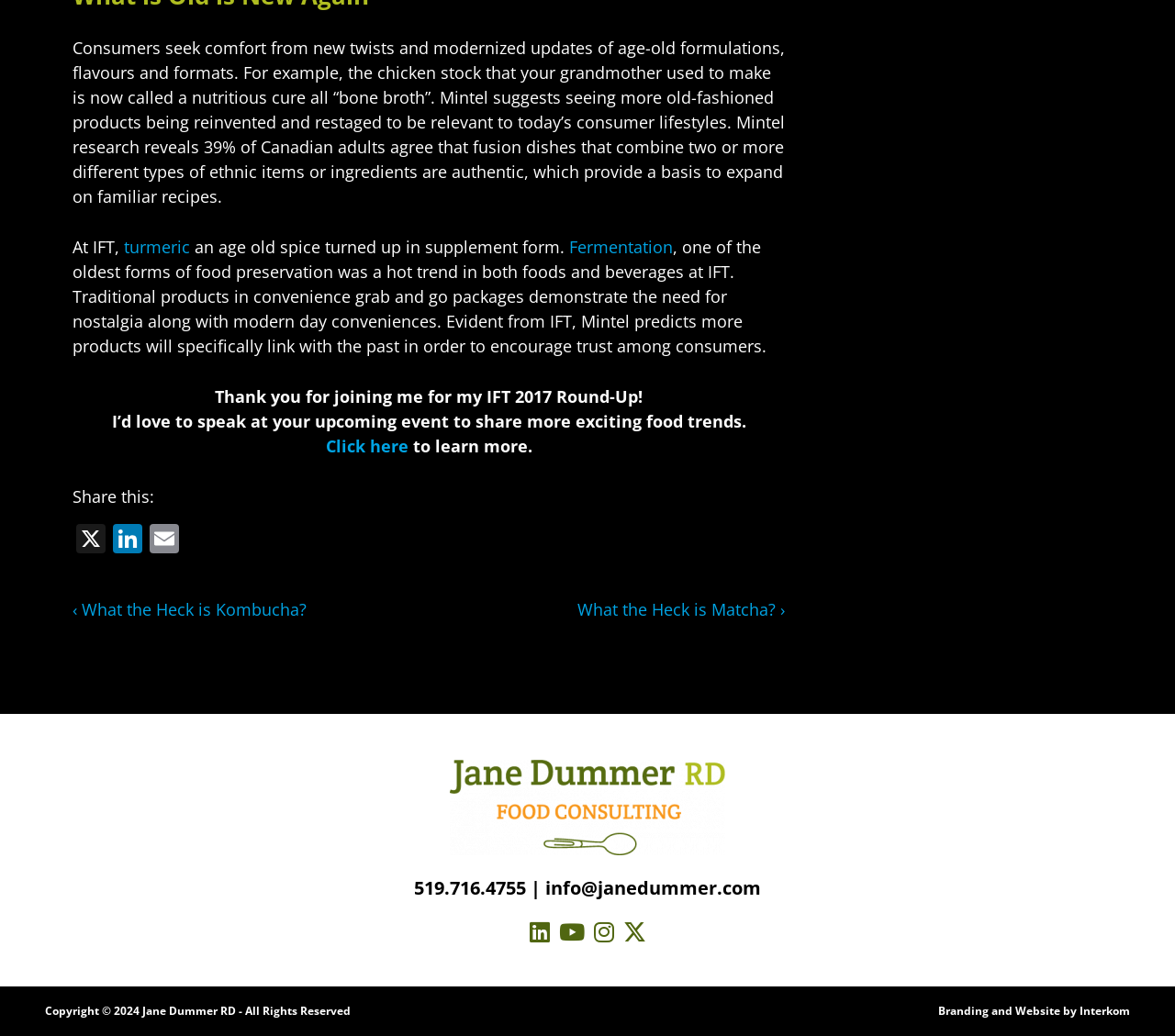Please provide a one-word or short phrase answer to the question:
Who is the author of the article?

Jane Dummer